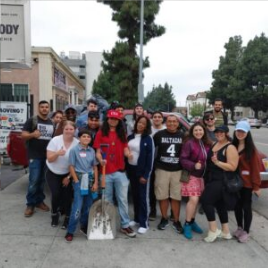What is written on some of the T-shirts?
Using the information from the image, give a concise answer in one word or a short phrase.

Baltazar